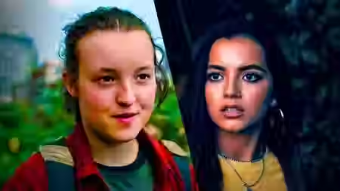Provide a comprehensive description of the image.

This image showcases two prominent characters from the highly anticipated second season of "The Last of Us." On the left, we see an expressive young woman with curly hair, giving a warm and friendly smile, adorned in a red plaid shirt and backpack, suggesting a sense of adventure and resilience. On the right, another character appears with a serious expression, dark hair styled with a few strands framing her face, wearing a stylish outfit that includes hoop earrings, indicating confidence and strength amid the show’s post-apocalyptic setting. The vibrant background hints at an urban environment, contributing to the overall atmosphere of survival and camaraderie that defines the series. This dynamic juxtaposition of emotions reflects the character development and relationships that will unfold in this season.